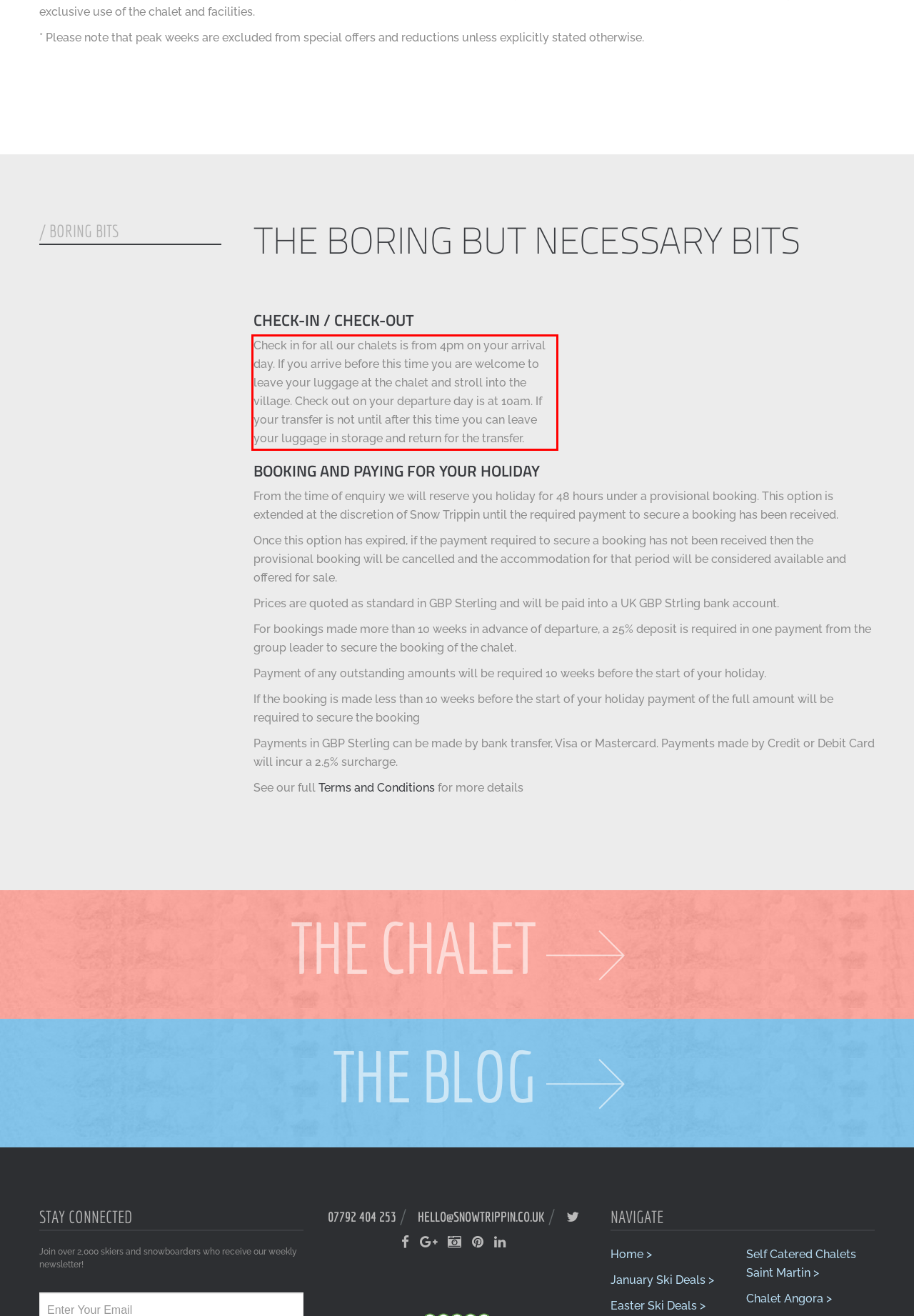Given a screenshot of a webpage containing a red rectangle bounding box, extract and provide the text content found within the red bounding box.

Check in for all our chalets is from 4pm on your arrival day. If you arrive before this time you are welcome to leave your luggage at the chalet and stroll into the village. Check out on your departure day is at 10am. If your transfer is not until after this time you can leave your luggage in storage and return for the transfer.